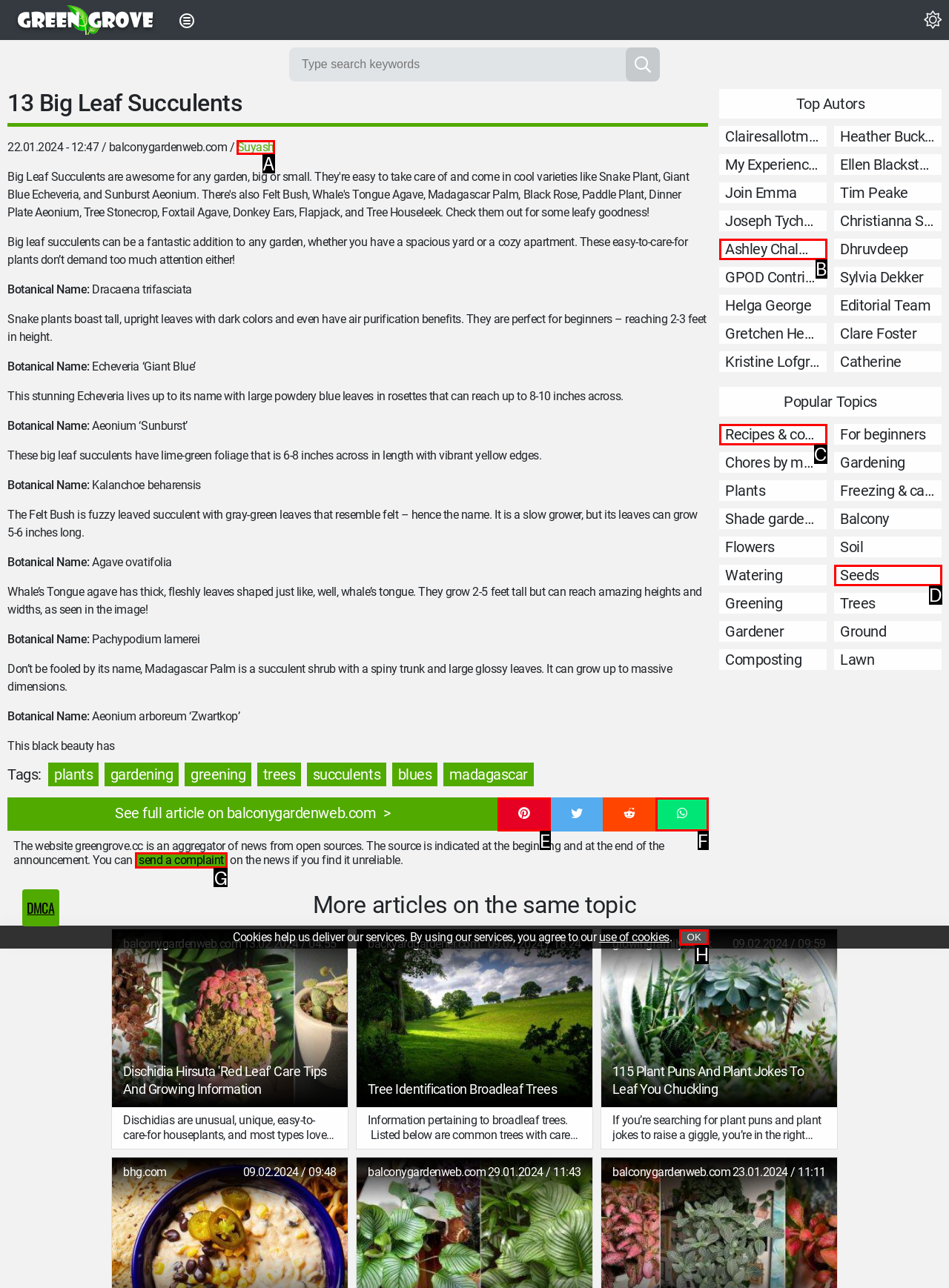Tell me which one HTML element best matches the description: send a complaint Answer with the option's letter from the given choices directly.

G